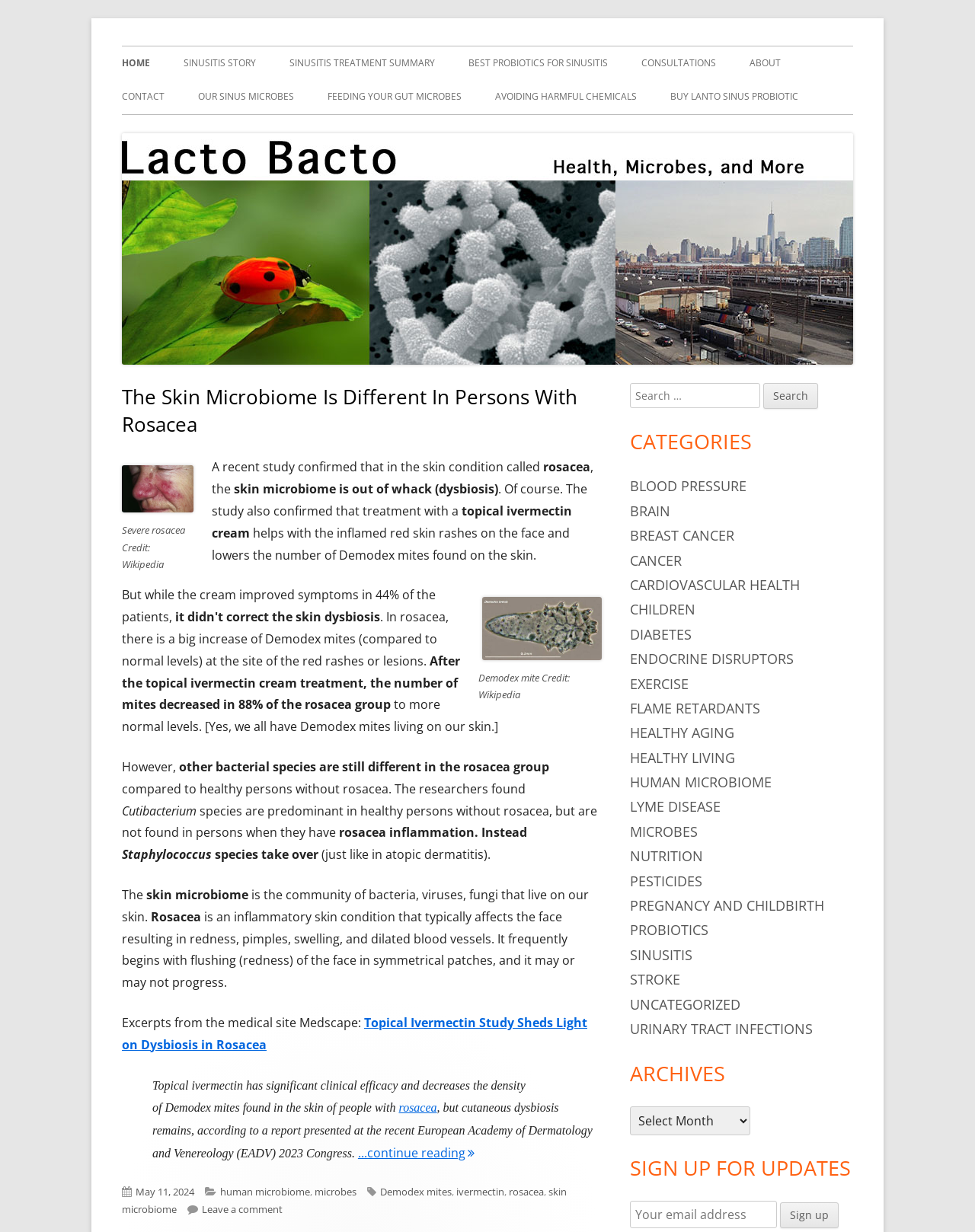Find the bounding box coordinates of the element to click in order to complete the given instruction: "leave a comment on The Skin Microbiome Is Different In Persons With Rosacea."

[0.207, 0.976, 0.29, 0.987]